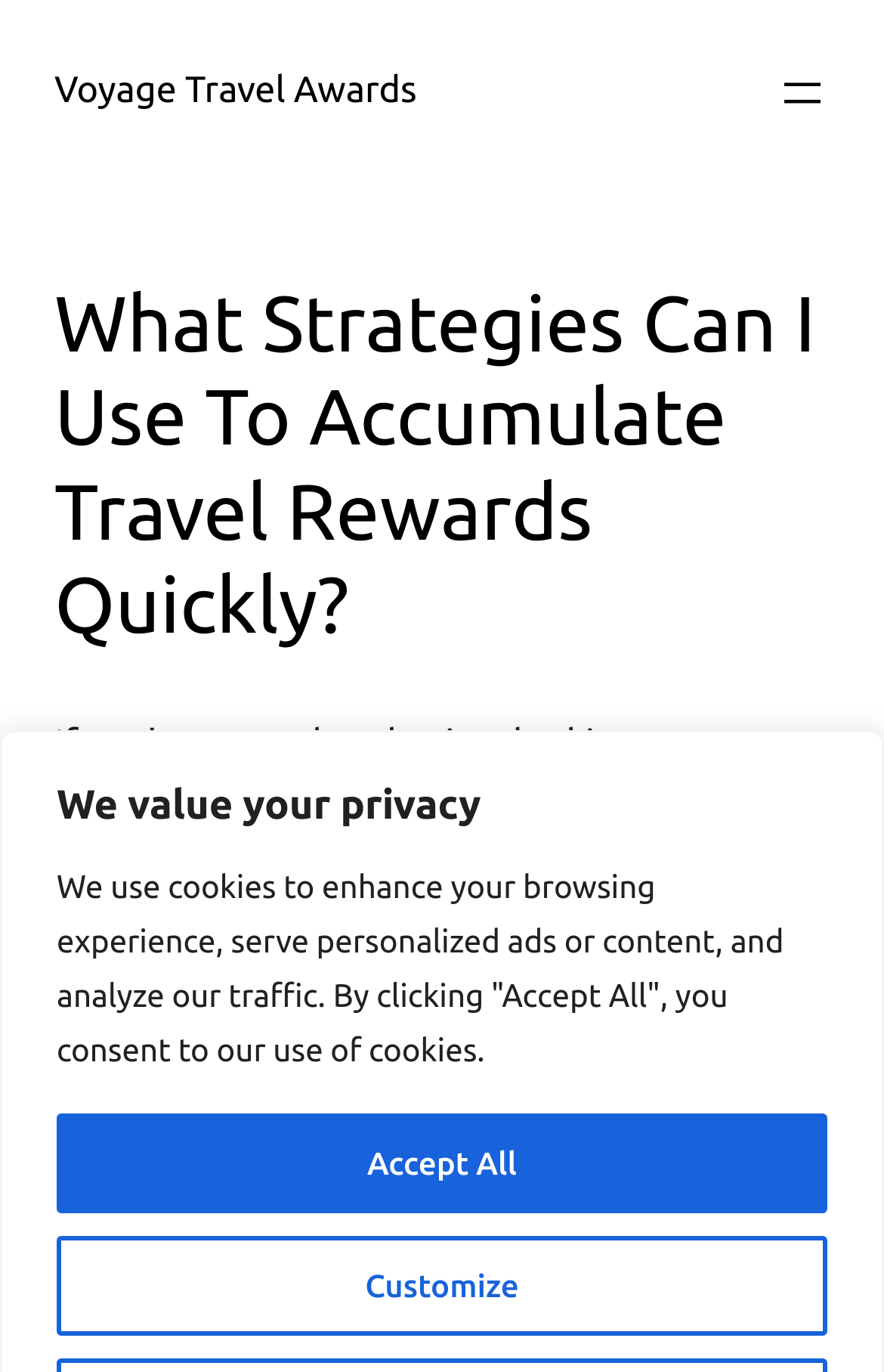Extract the primary header of the webpage and generate its text.

What Strategies Can I Use To Accumulate Travel Rewards Quickly?